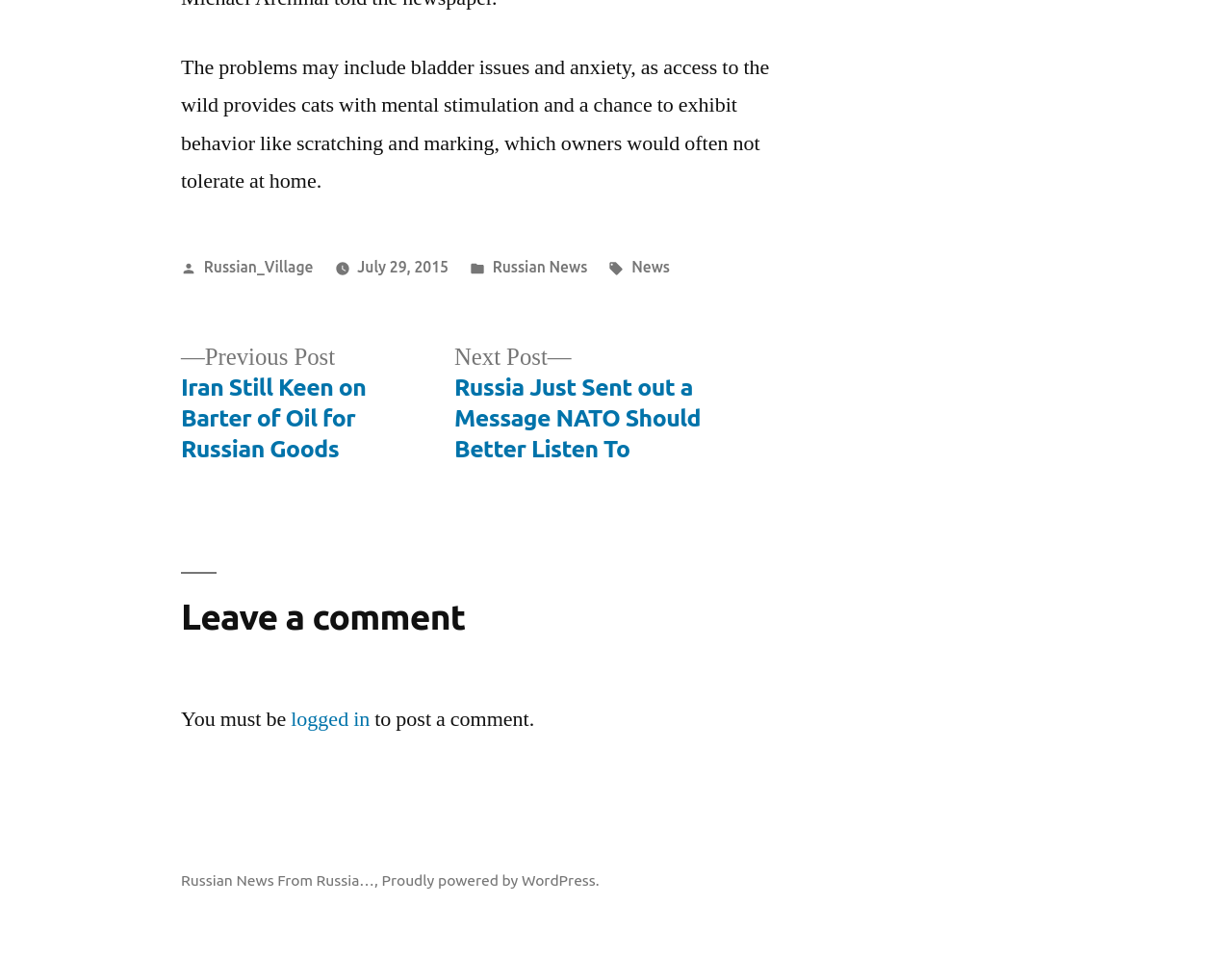Show the bounding box coordinates of the element that should be clicked to complete the task: "Click the 'Buy Now' button".

None